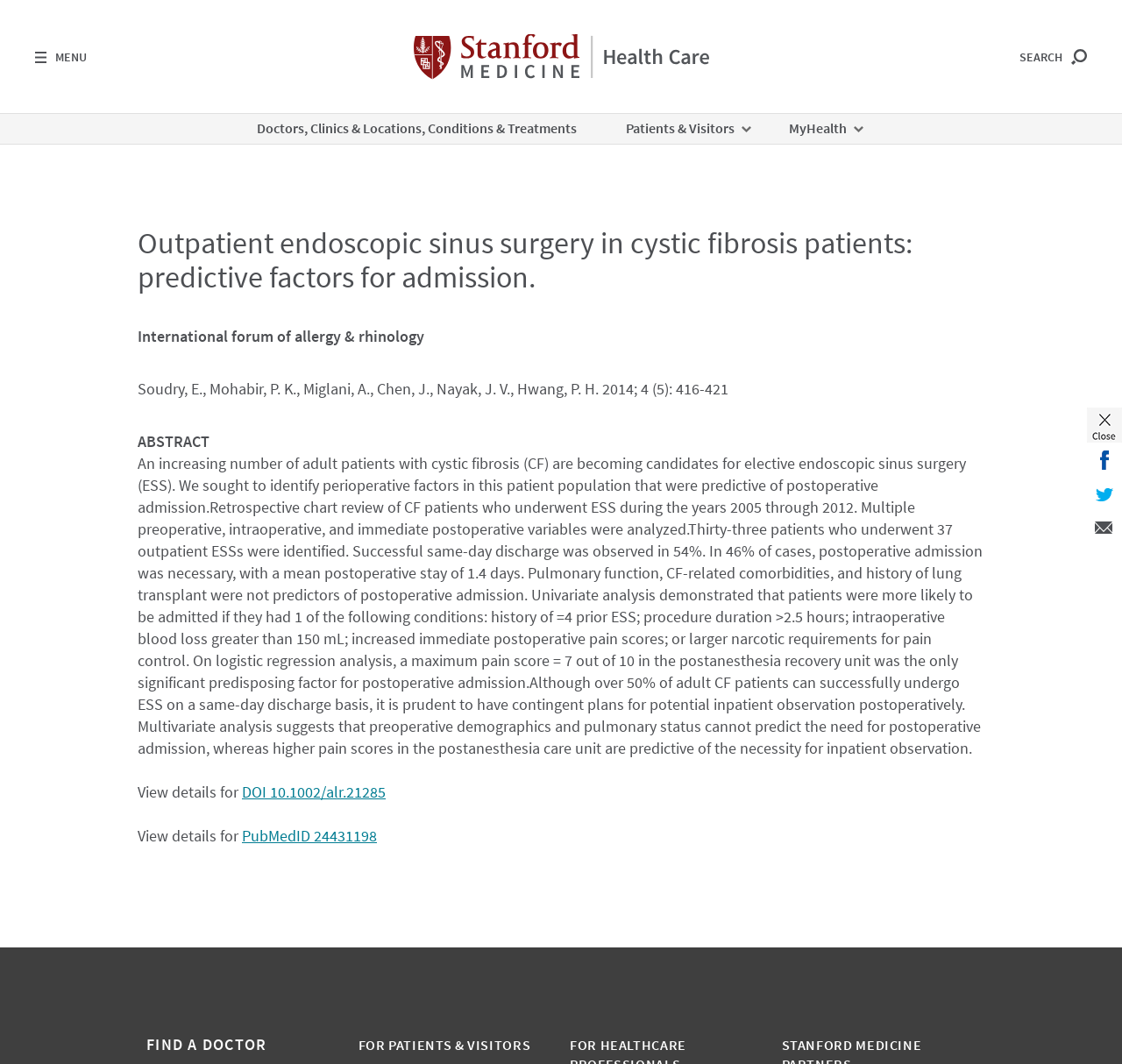Identify the bounding box coordinates of the HTML element based on this description: "DOI 10.1002/alr.21285".

[0.216, 0.735, 0.344, 0.754]